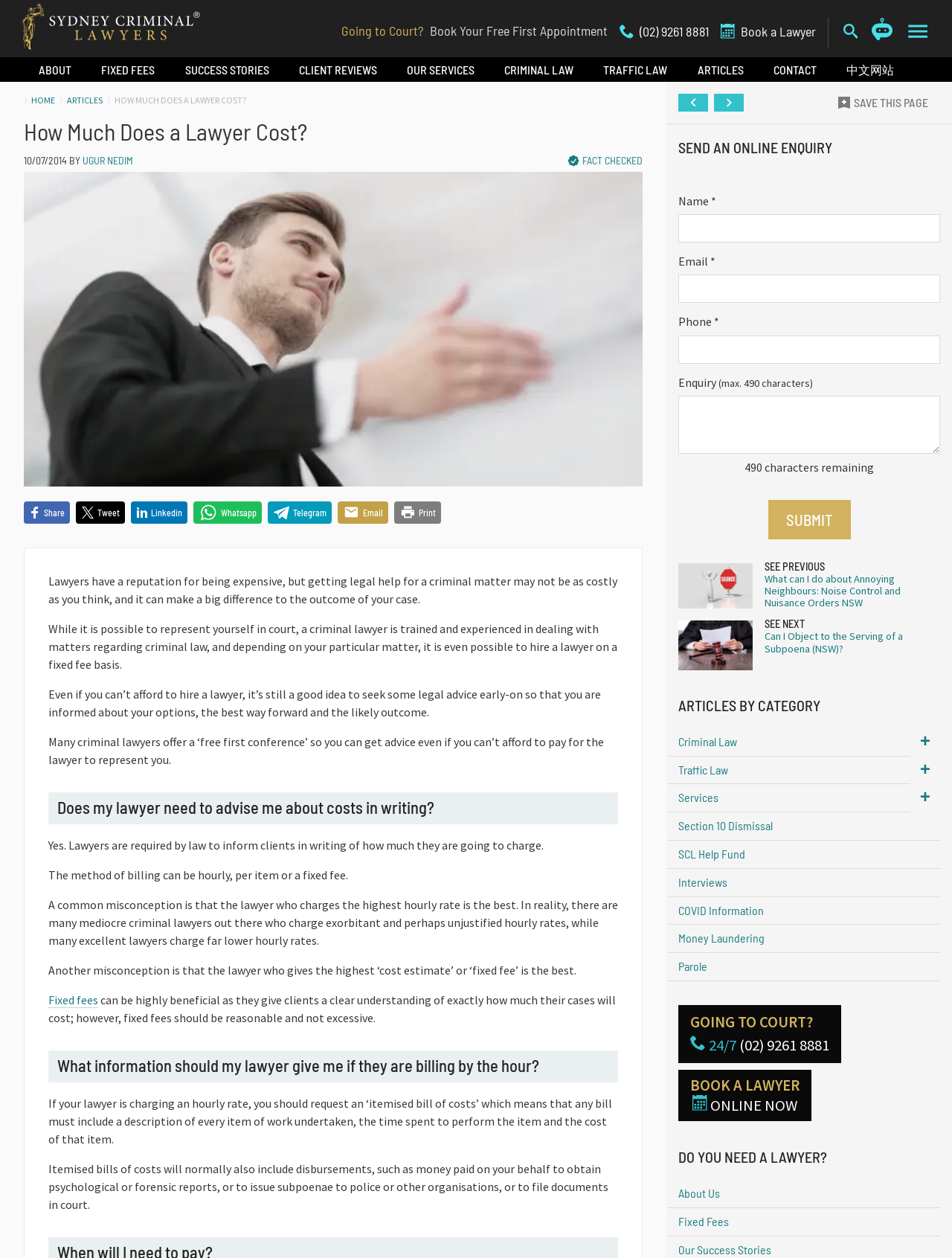Review the image closely and give a comprehensive answer to the question: What is the name of the author of this article?

The author of this article is Ugur Nedim, as indicated by the text 'BY Ugur Nedim' near the top of the webpage.